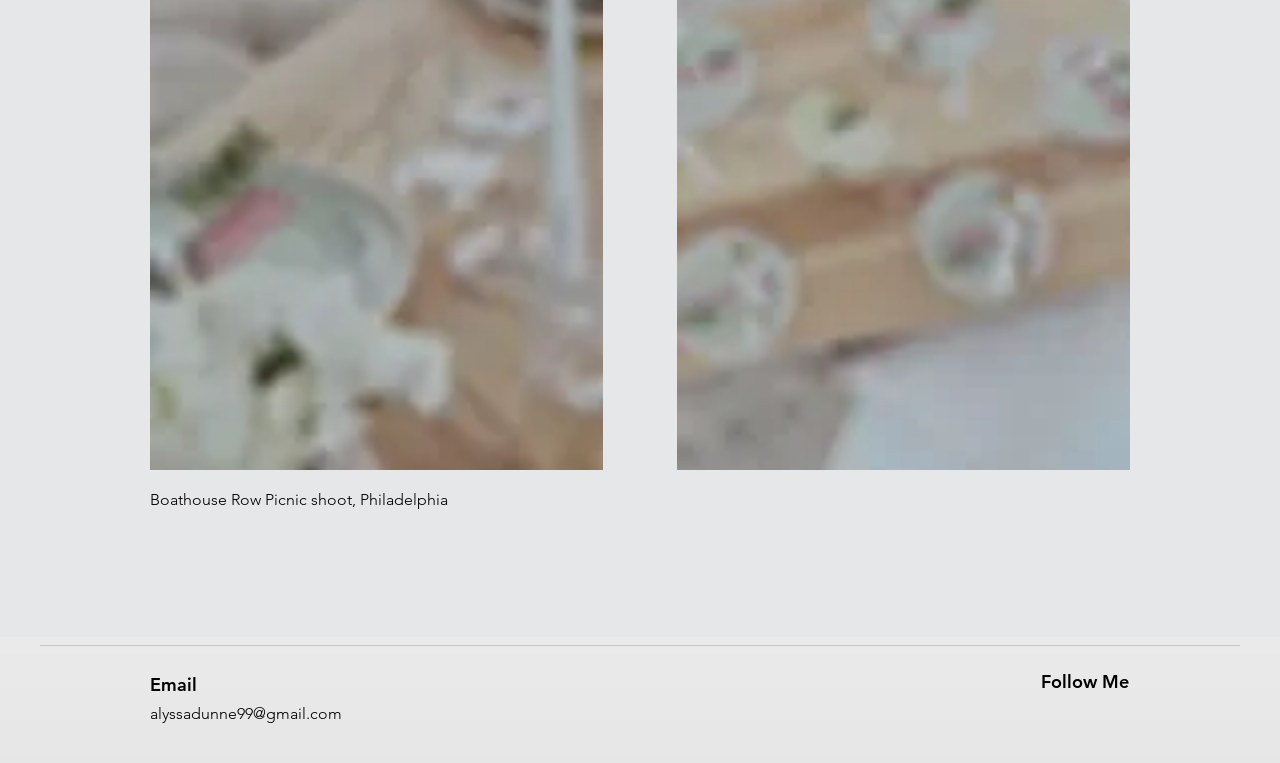Extract the bounding box coordinates for the UI element described by the text: "aria-label="Instagram"". The coordinates should be in the form of [left, top, right, bottom] with values between 0 and 1.

[0.864, 0.92, 0.883, 0.952]